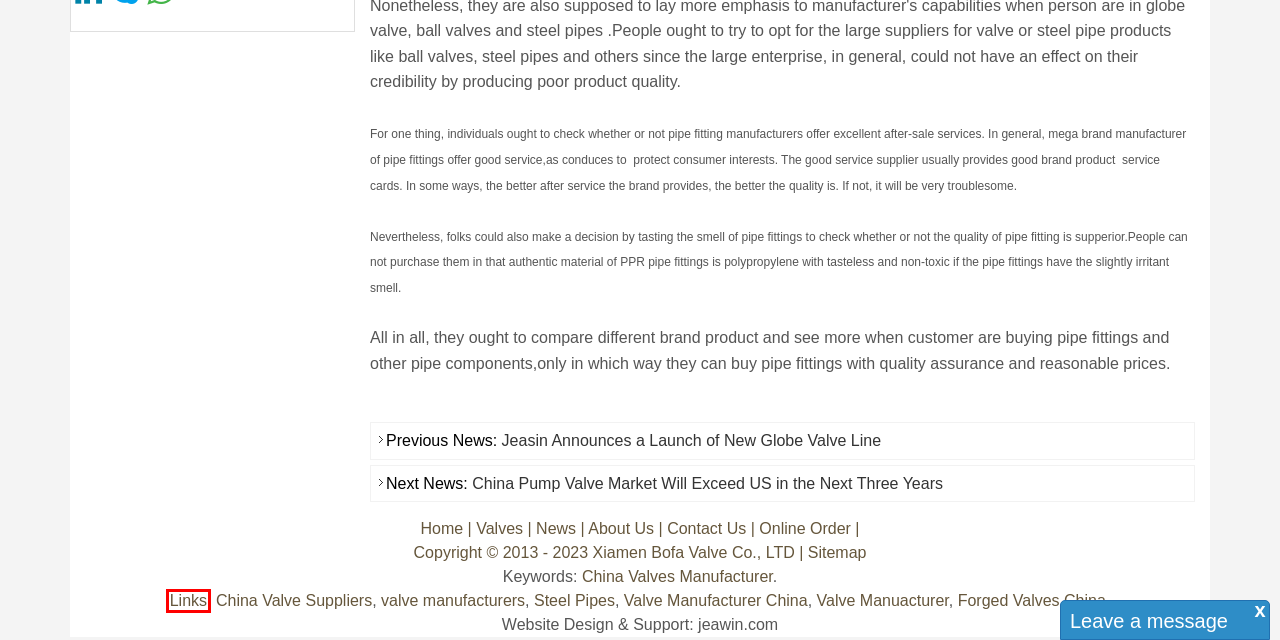You are presented with a screenshot of a webpage containing a red bounding box around an element. Determine which webpage description best describes the new webpage after clicking on the highlighted element. Here are the candidates:
A. China Valve Manufacturer,  Industrial Valves Supplier - Weldon
B. Sitemap - Bofa Valve Company
C. China Valve Manufacturer with Quality Assurance - Landee
D. 友情链接 - Bofa Valve Company
E. Steel Pipe Manufacturer, China Steel Pipes Plant - Topper
F. Forged Steel Valves Manufacturer from China
G. China Pump Valve Market Will Exceed US in the Next Three Years - Bofa Valve Company
H. Industrial Valve Manufacturer - MFRs China

D